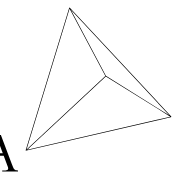What is the background color of the image?
Utilize the image to construct a detailed and well-explained answer.

The design is outlined in black against a white background, which emphasizes its angular structure and form, and creates a minimalist style.